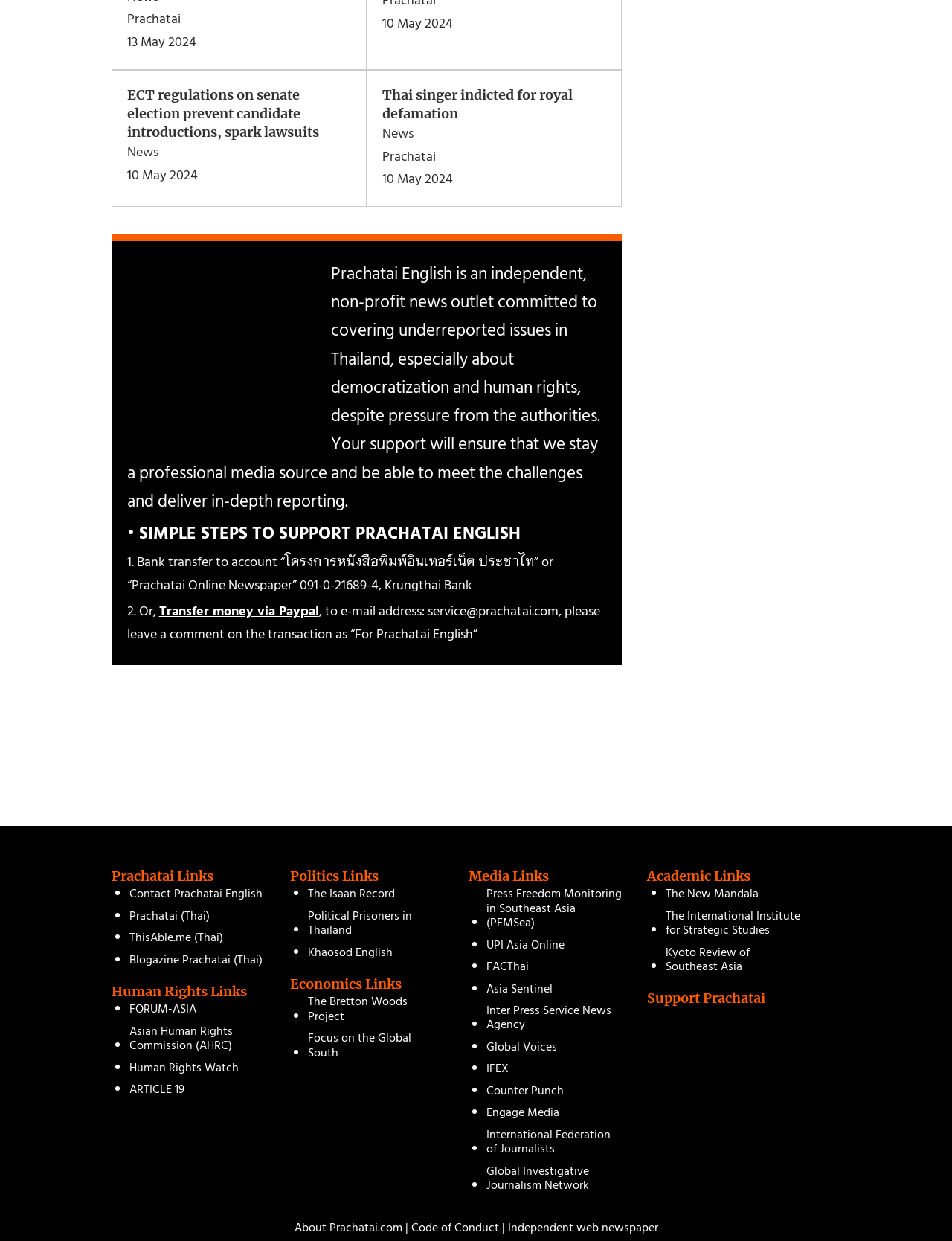What is the purpose of Prachatai English?
Examine the screenshot and reply with a single word or phrase.

Covering underreported issues in Thailand